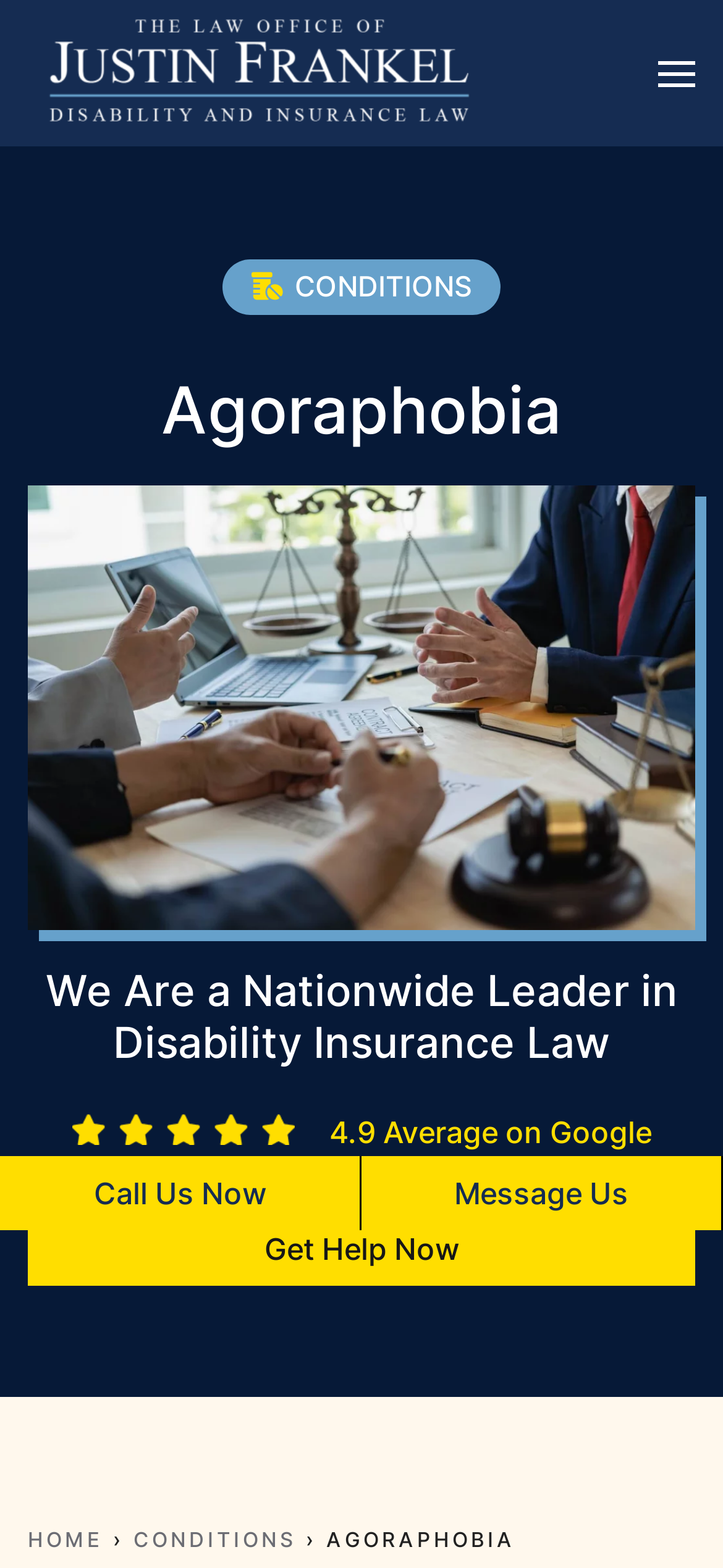What is the action encouraged by the button at the bottom of the webpage?
Examine the image and give a concise answer in one word or a short phrase.

Get Help Now